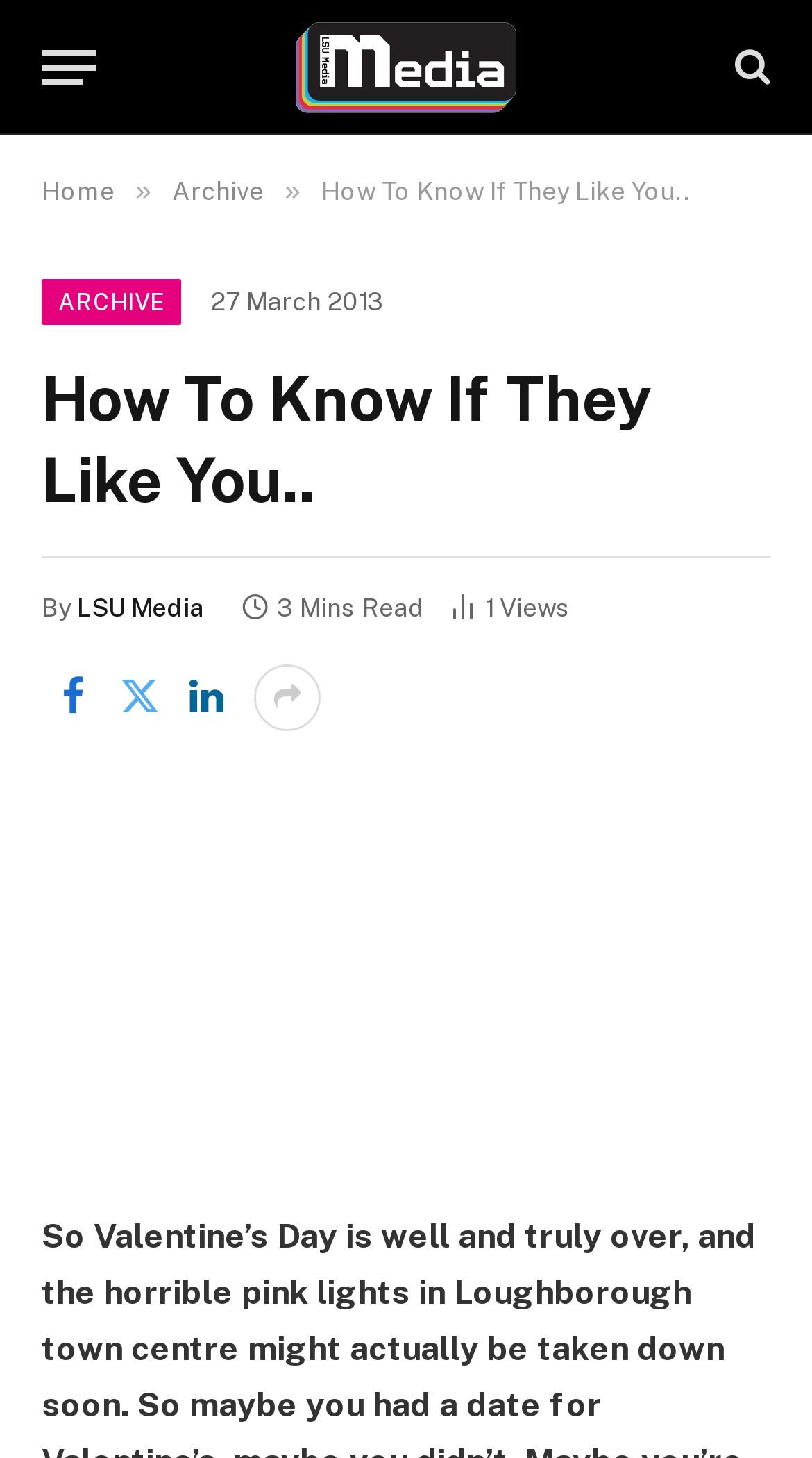Identify the bounding box coordinates of the clickable region required to complete the instruction: "Go to the archive page". The coordinates should be given as four float numbers within the range of 0 and 1, i.e., [left, top, right, bottom].

[0.051, 0.192, 0.224, 0.223]